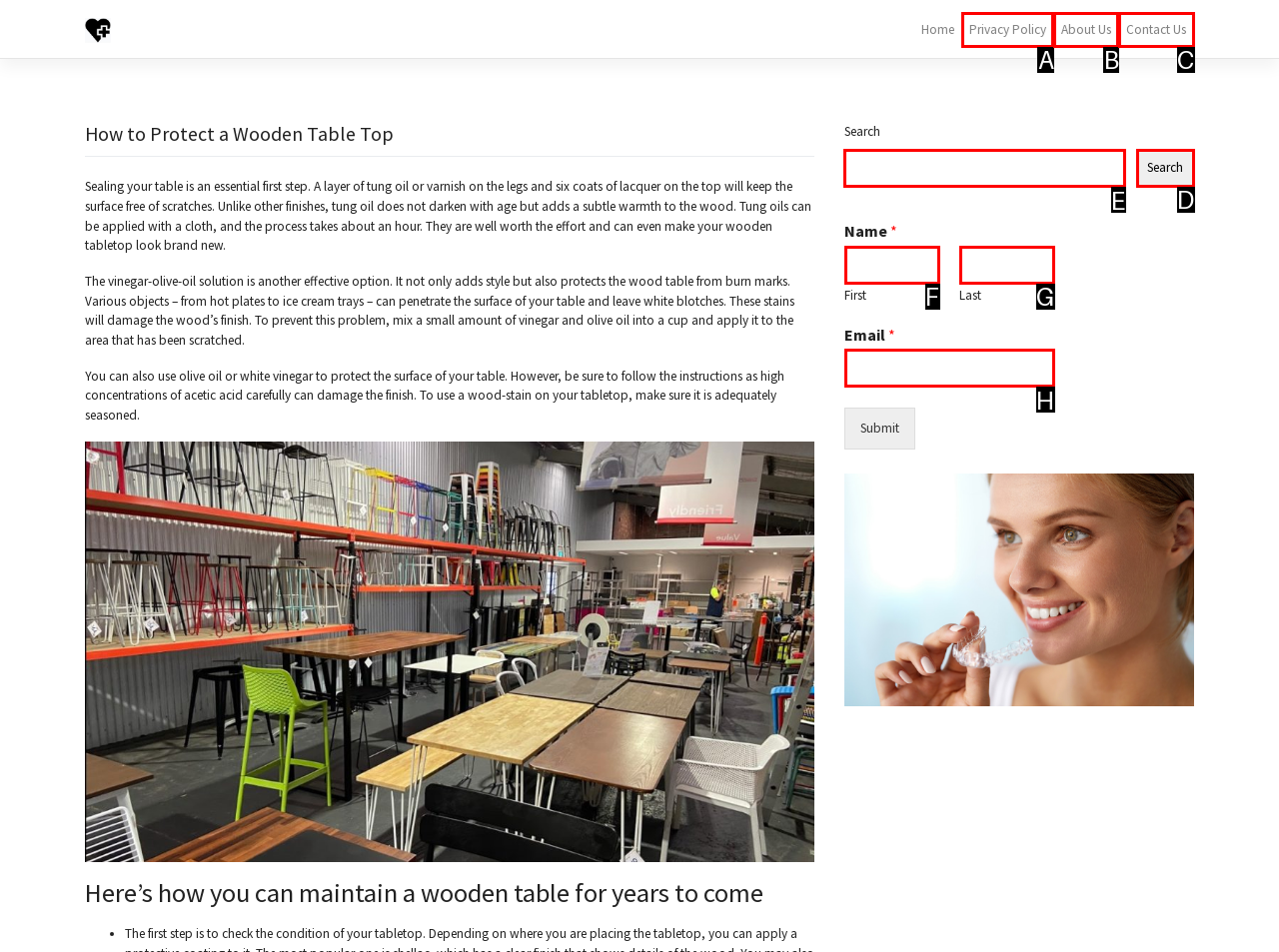Identify the letter of the UI element needed to carry out the task: Search for something
Reply with the letter of the chosen option.

E